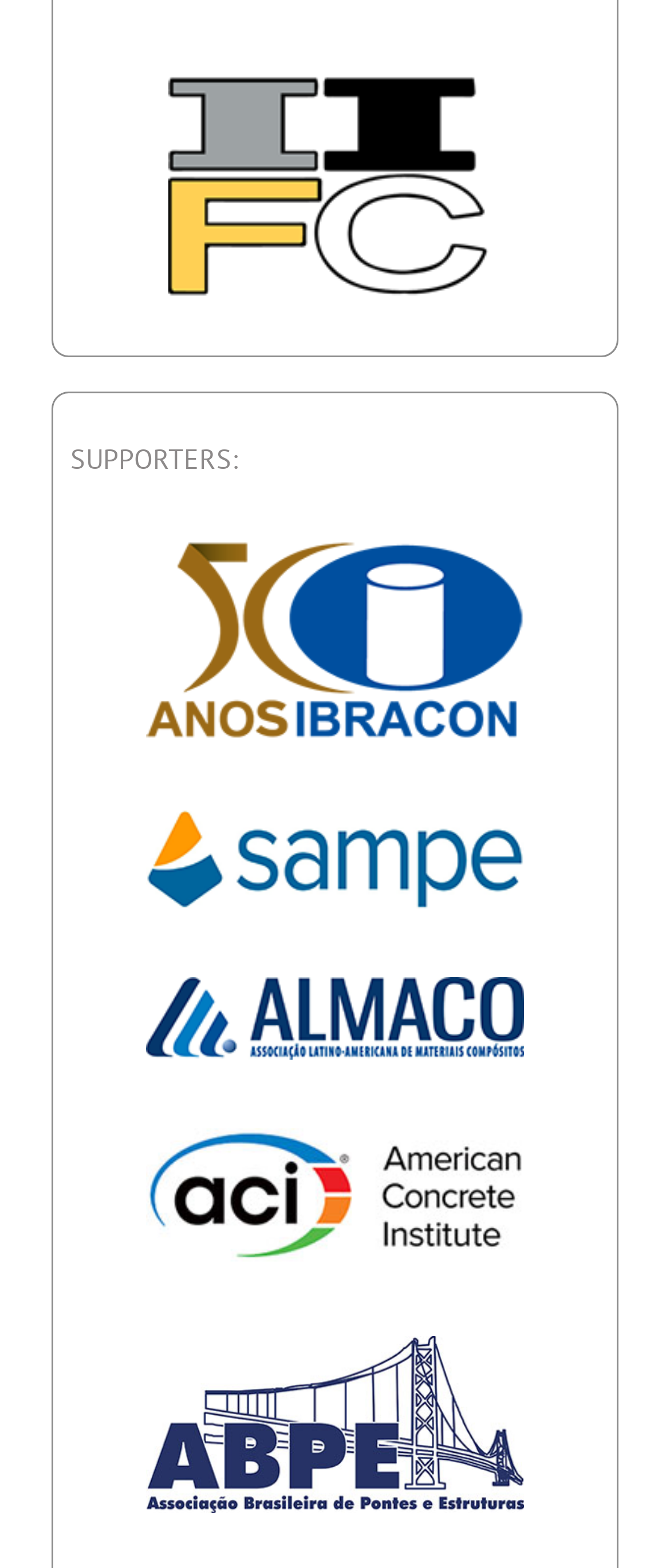What is the text above the logos?
Respond with a short answer, either a single word or a phrase, based on the image.

SUPPORTERS: